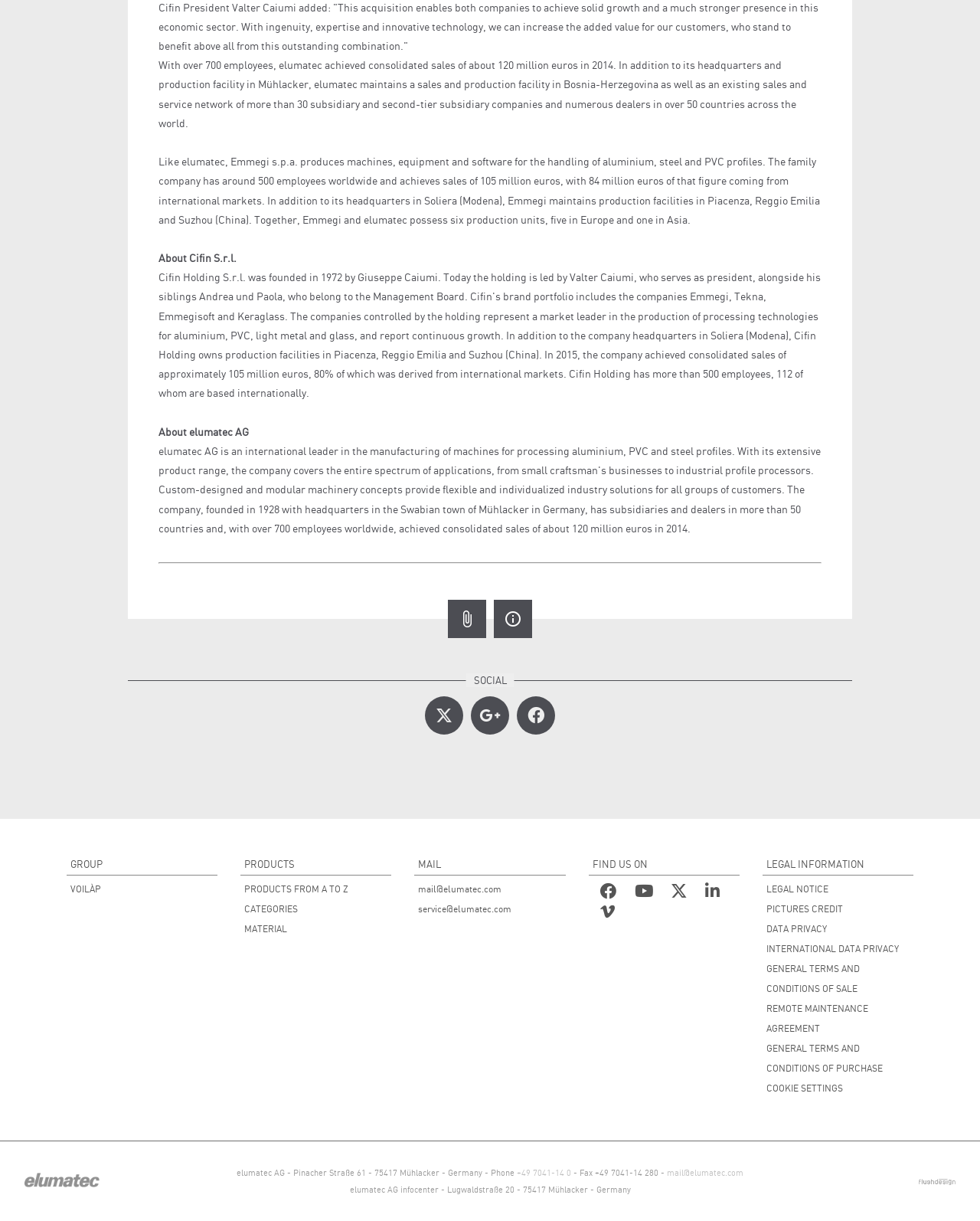Locate the bounding box coordinates of the area where you should click to accomplish the instruction: "Click the 'mail@elumatec.com' link".

[0.427, 0.72, 0.573, 0.737]